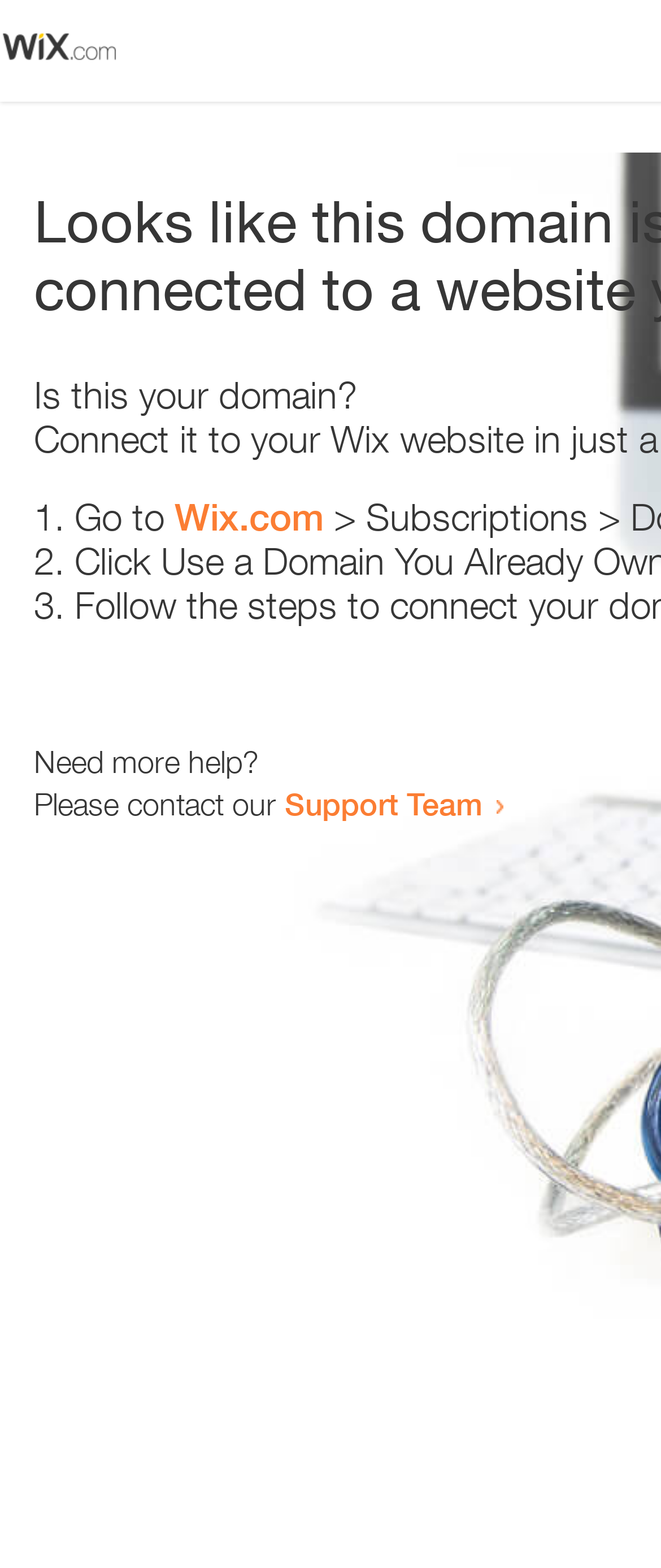Kindly respond to the following question with a single word or a brief phrase: 
Is there an image on the webpage?

Yes